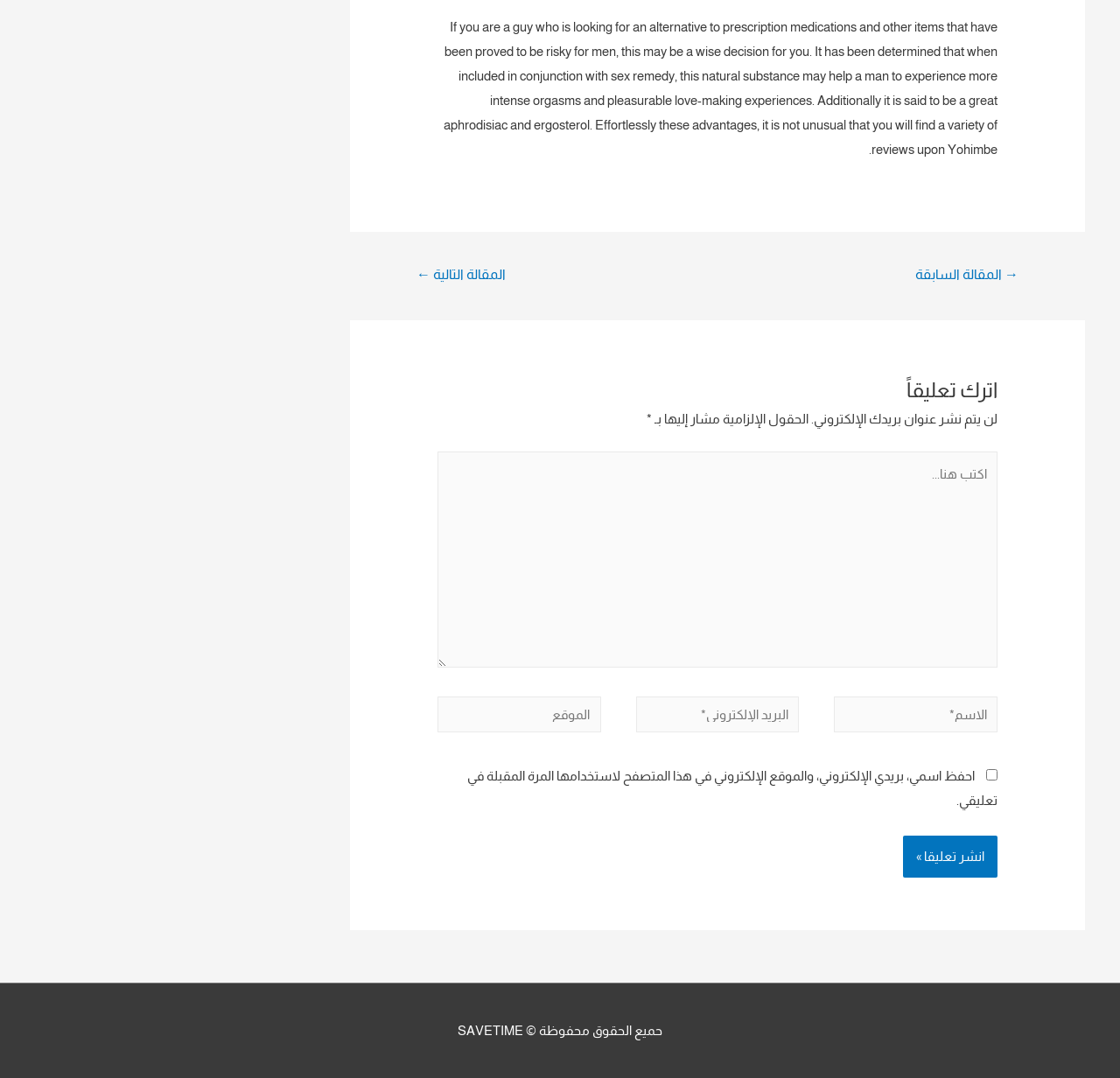Kindly respond to the following question with a single word or a brief phrase: 
What is the function of the button?

Submit comment